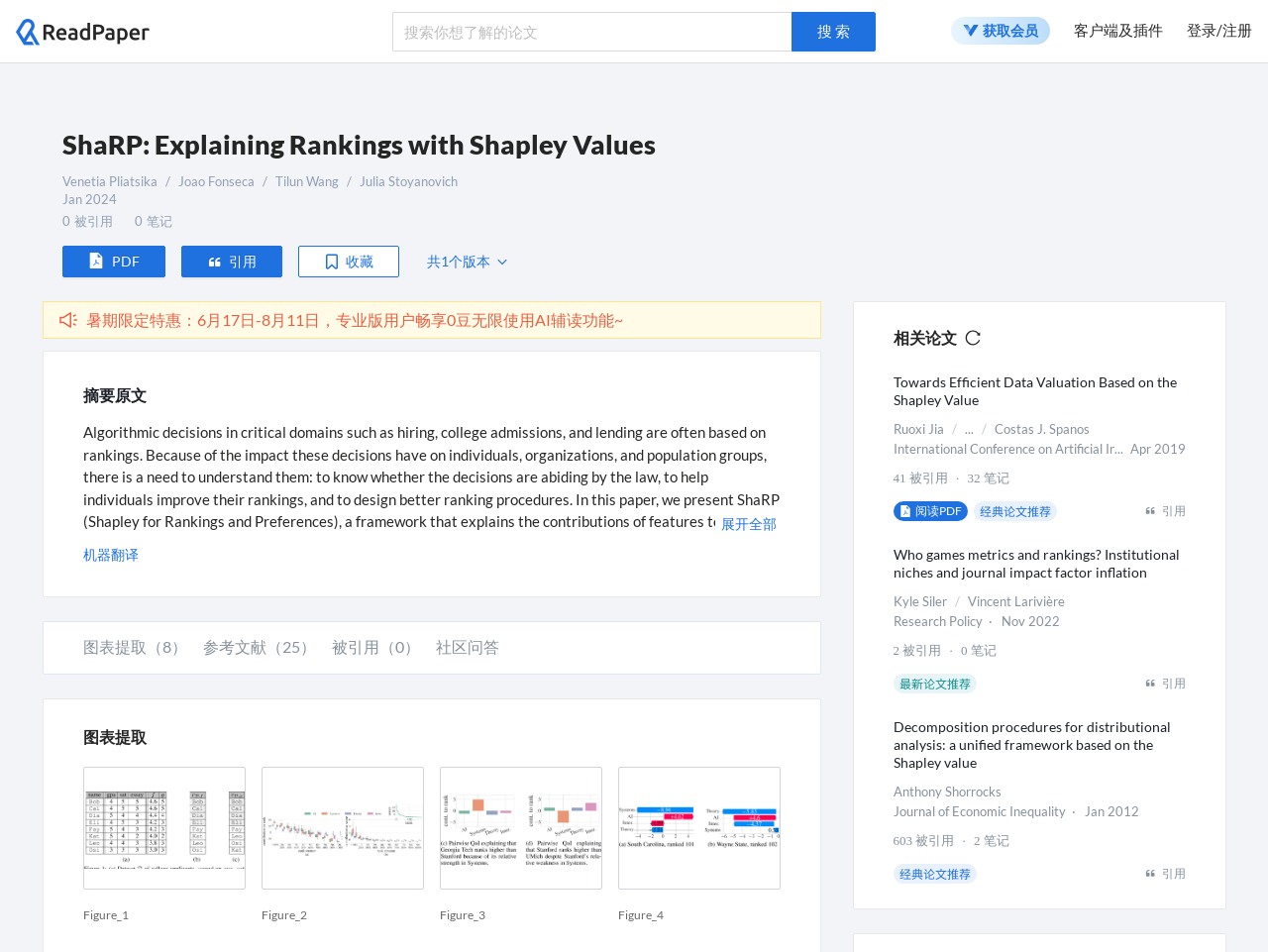Please specify the bounding box coordinates of the clickable region necessary for completing the following instruction: "search for a paper". The coordinates must consist of four float numbers between 0 and 1, i.e., [left, top, right, bottom].

[0.309, 0.012, 0.624, 0.054]